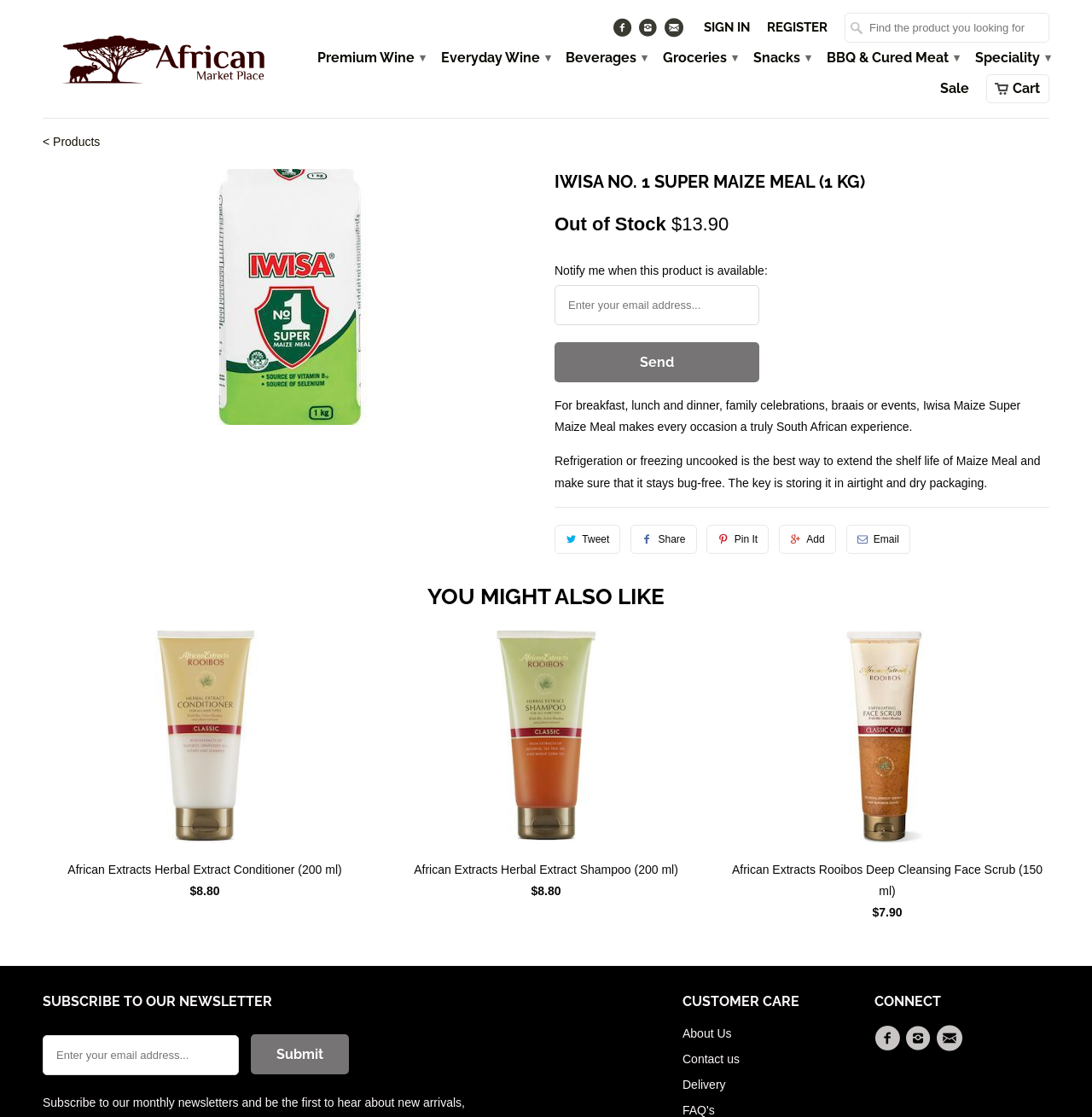Locate the UI element described by Sale in the provided webpage screenshot. Return the bounding box coordinates in the format (top-left x, top-left y, bottom-right x, bottom-right y), ensuring all values are between 0 and 1.

[0.861, 0.073, 0.888, 0.094]